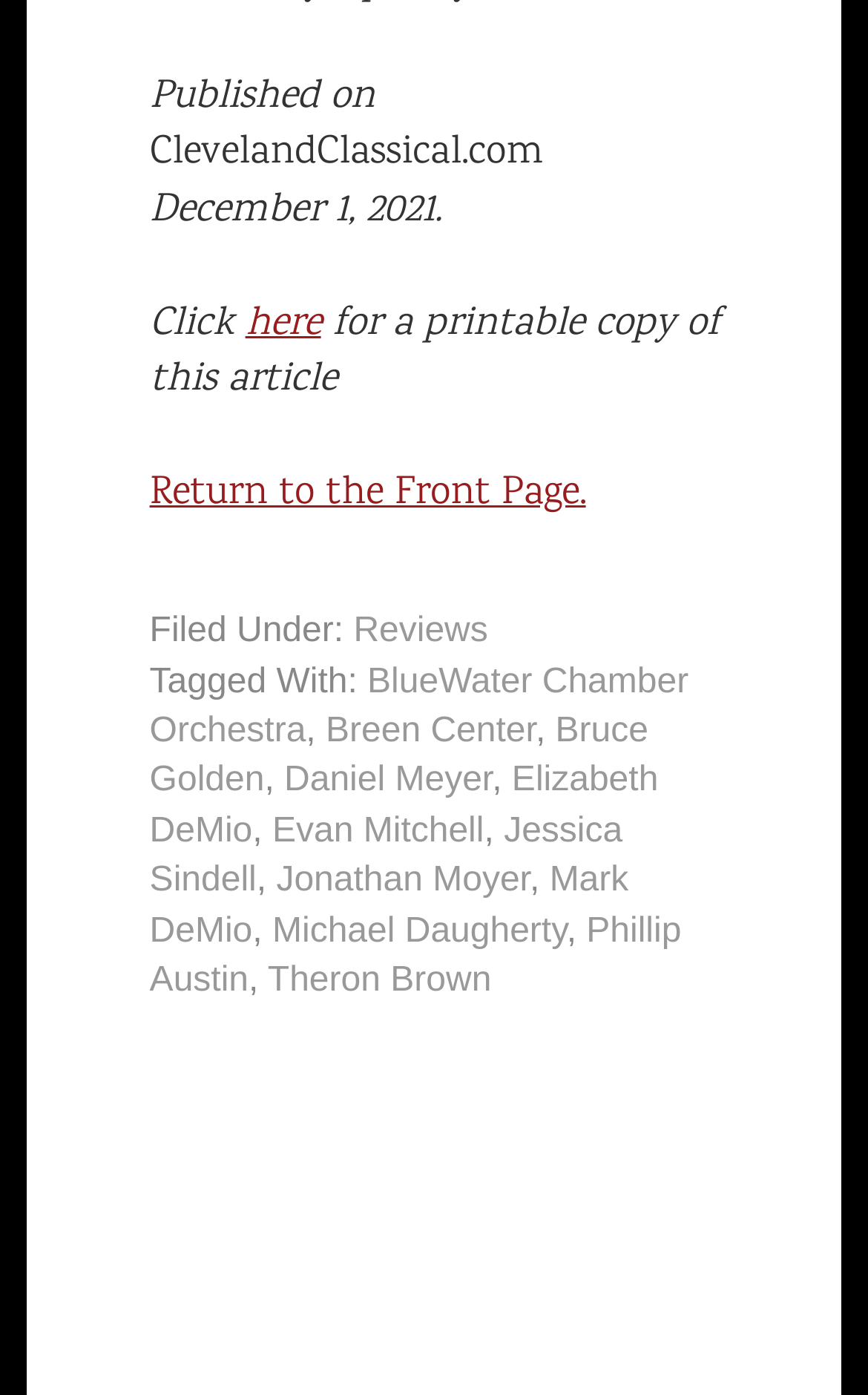Predict the bounding box coordinates of the area that should be clicked to accomplish the following instruction: "View Reviews". The bounding box coordinates should consist of four float numbers between 0 and 1, i.e., [left, top, right, bottom].

[0.407, 0.439, 0.562, 0.466]